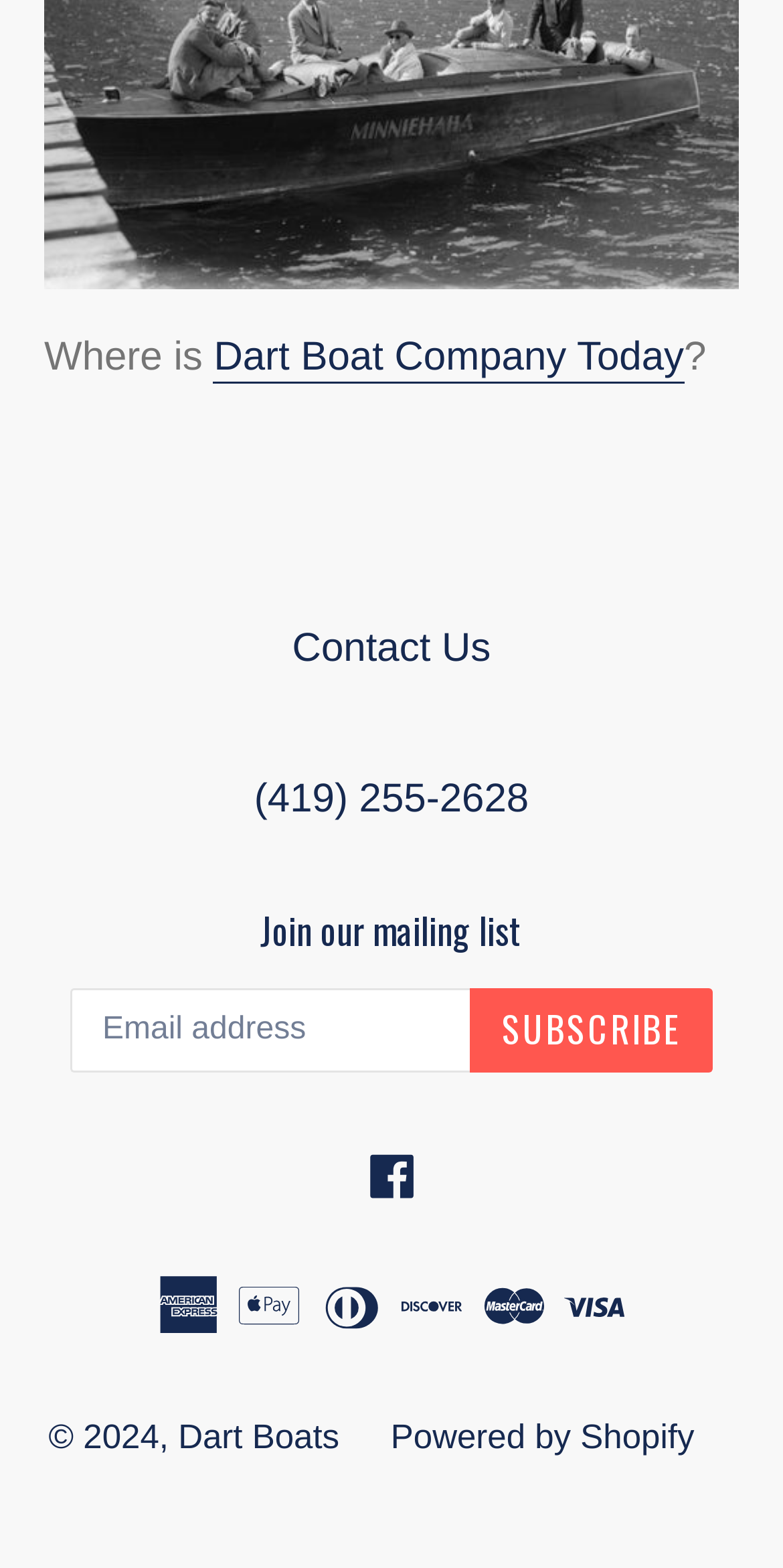Please identify the bounding box coordinates of the region to click in order to complete the given instruction: "Call (419) 255-2628". The coordinates should be four float numbers between 0 and 1, i.e., [left, top, right, bottom].

[0.325, 0.495, 0.675, 0.523]